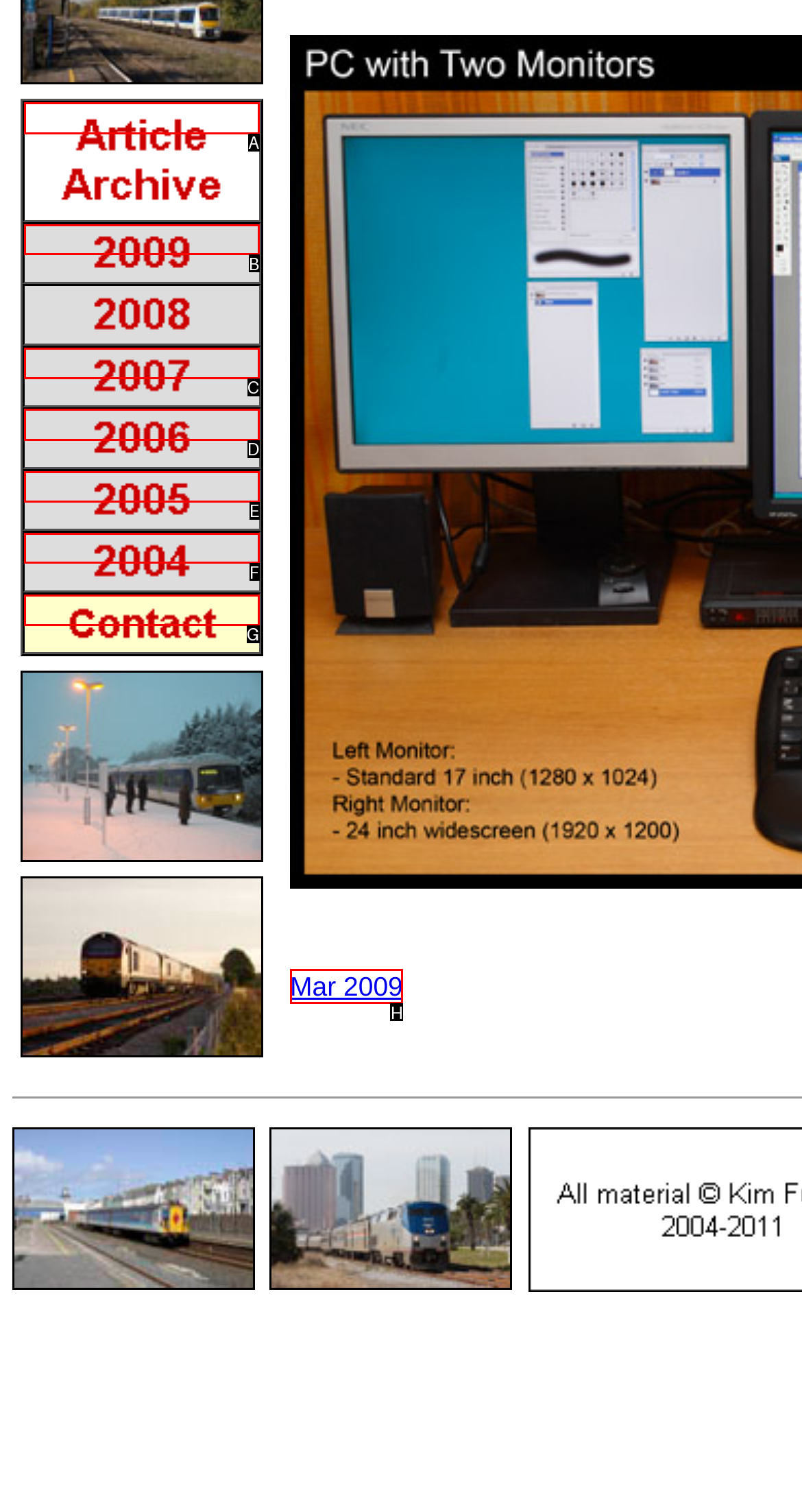Find the UI element described as: alt="Contact" title="Contact"
Reply with the letter of the appropriate option.

G